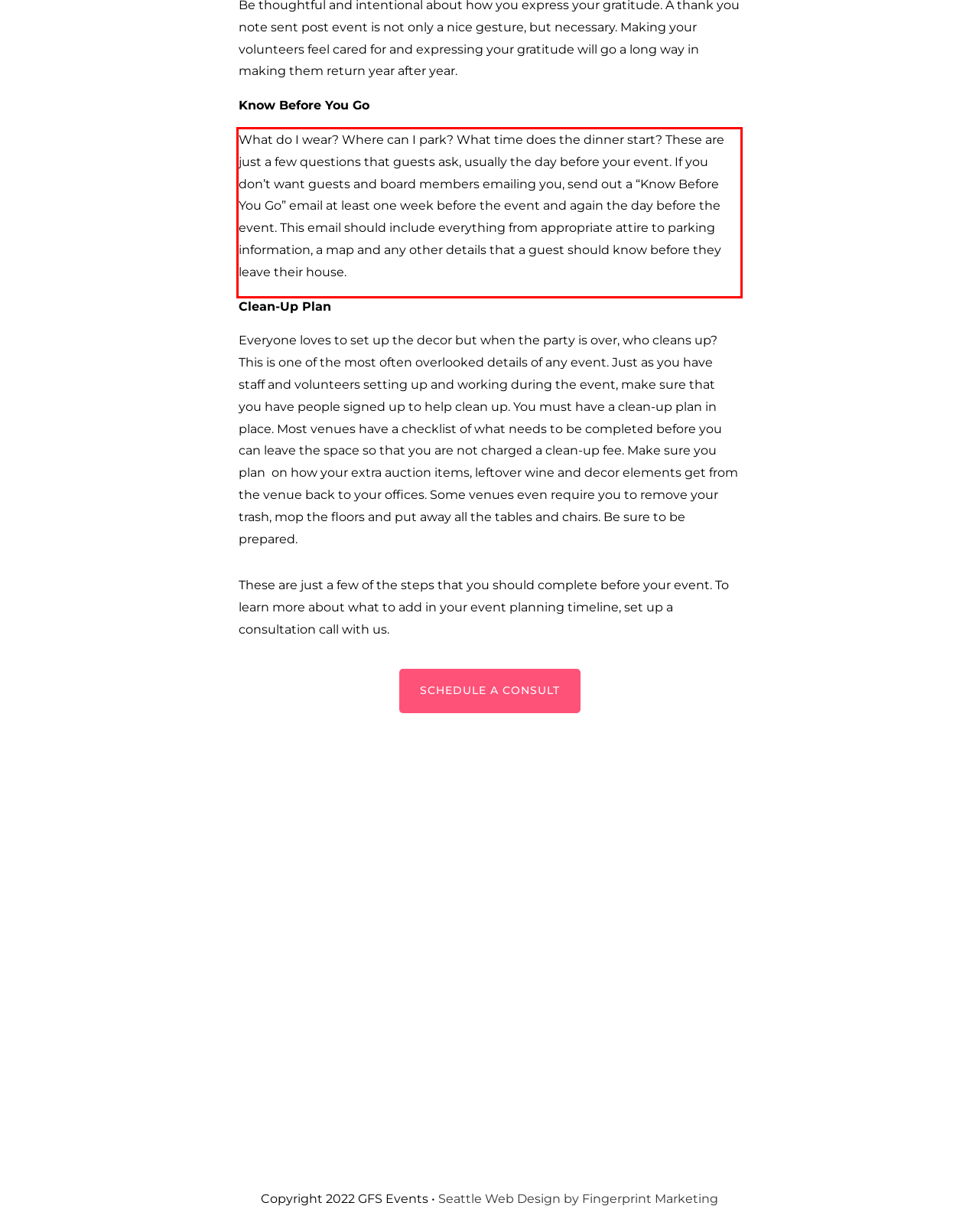Observe the screenshot of the webpage that includes a red rectangle bounding box. Conduct OCR on the content inside this red bounding box and generate the text.

What do I wear? Where can I park? What time does the dinner start? These are just a few questions that guests ask, usually the day before your event. If you don’t want guests and board members emailing you, send out a “Know Before You Go” email at least one week before the event and again the day before the event. This email should include everything from appropriate attire to parking information, a map and any other details that a guest should know before they leave their house.